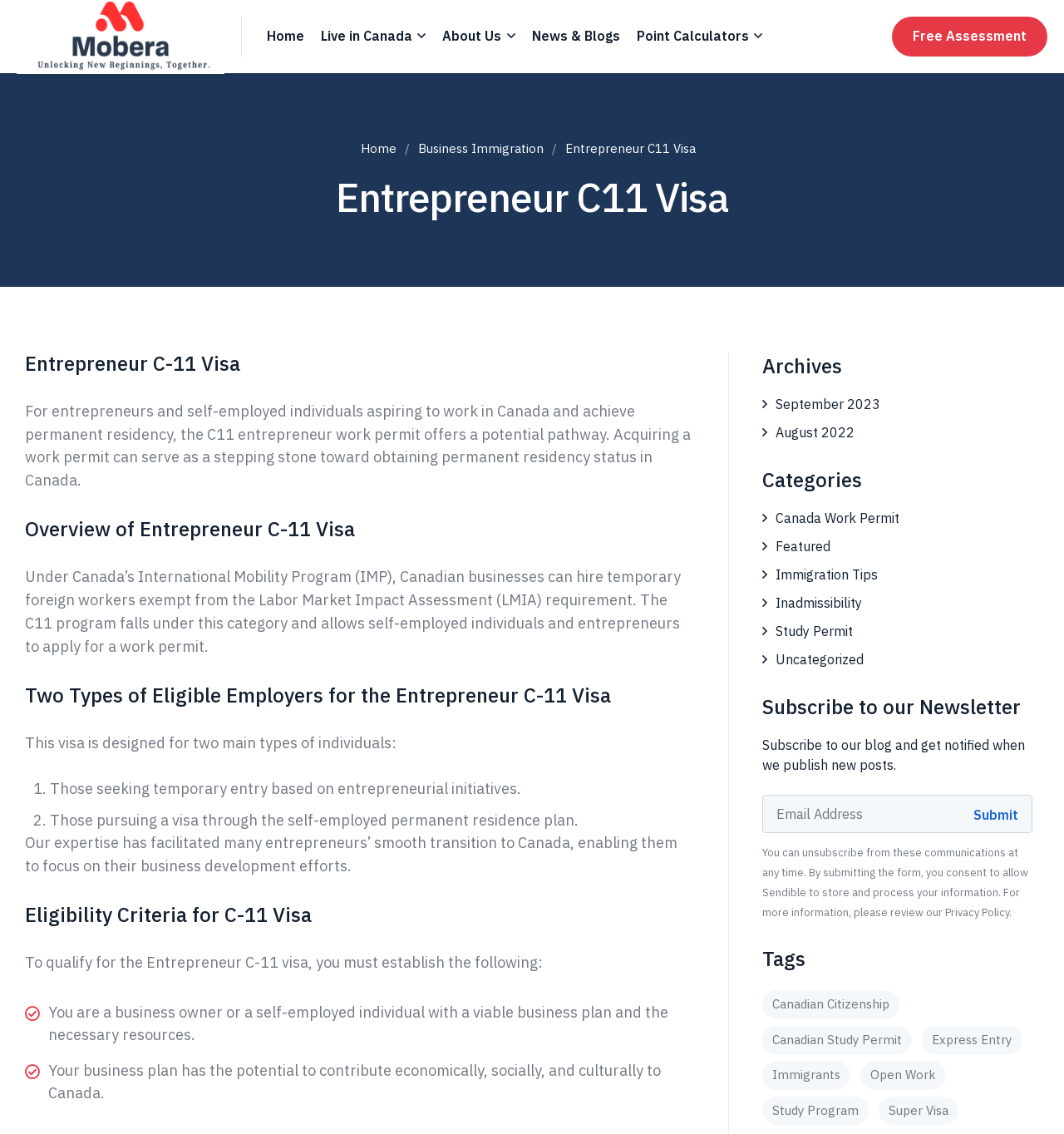Extract the bounding box of the UI element described as: "Canada Work Permit".

[0.716, 0.448, 0.845, 0.466]